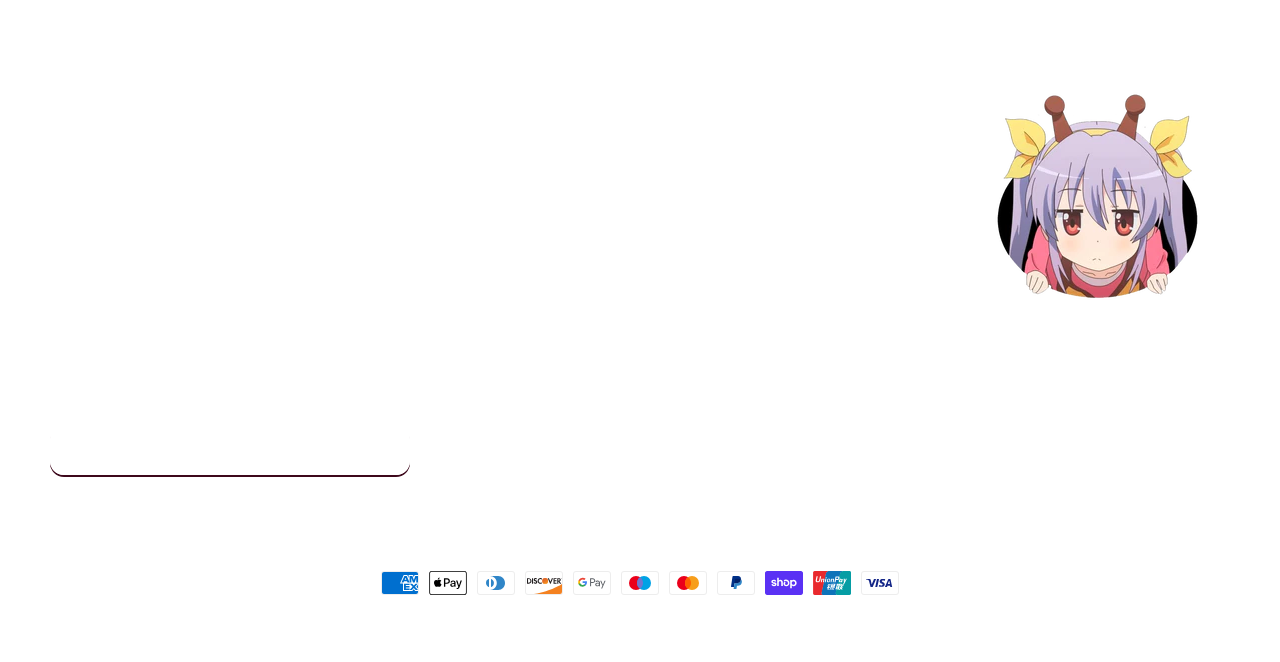Can you look at the image and give a comprehensive answer to the question:
What is the purpose of the textbox?

The textbox is labeled 'Email' and has a 'Subscribe' button next to it, suggesting that users can enter their email address to subscribe to a newsletter or receive exclusive offers.